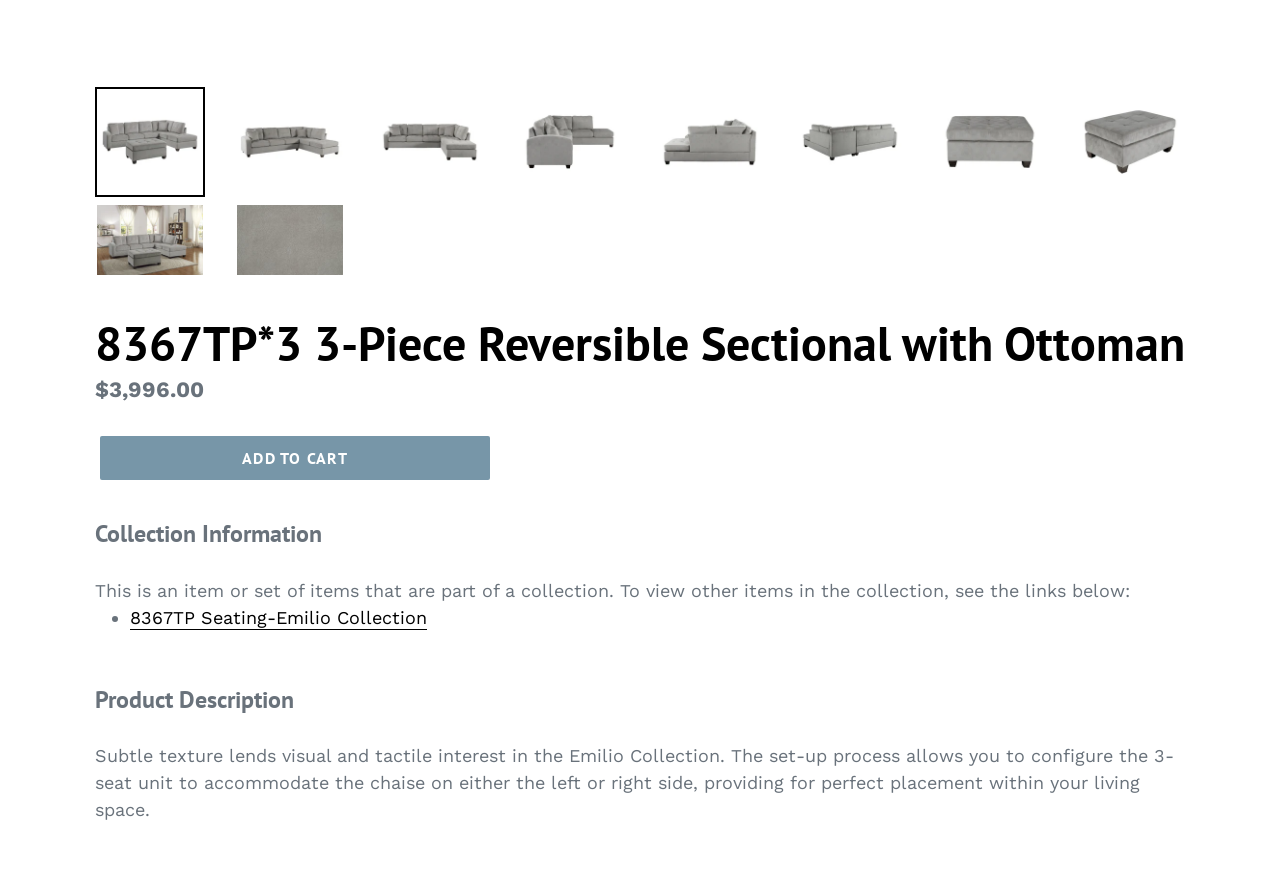Provide the bounding box coordinates of the area you need to click to execute the following instruction: "Add to cart".

[0.078, 0.5, 0.383, 0.551]